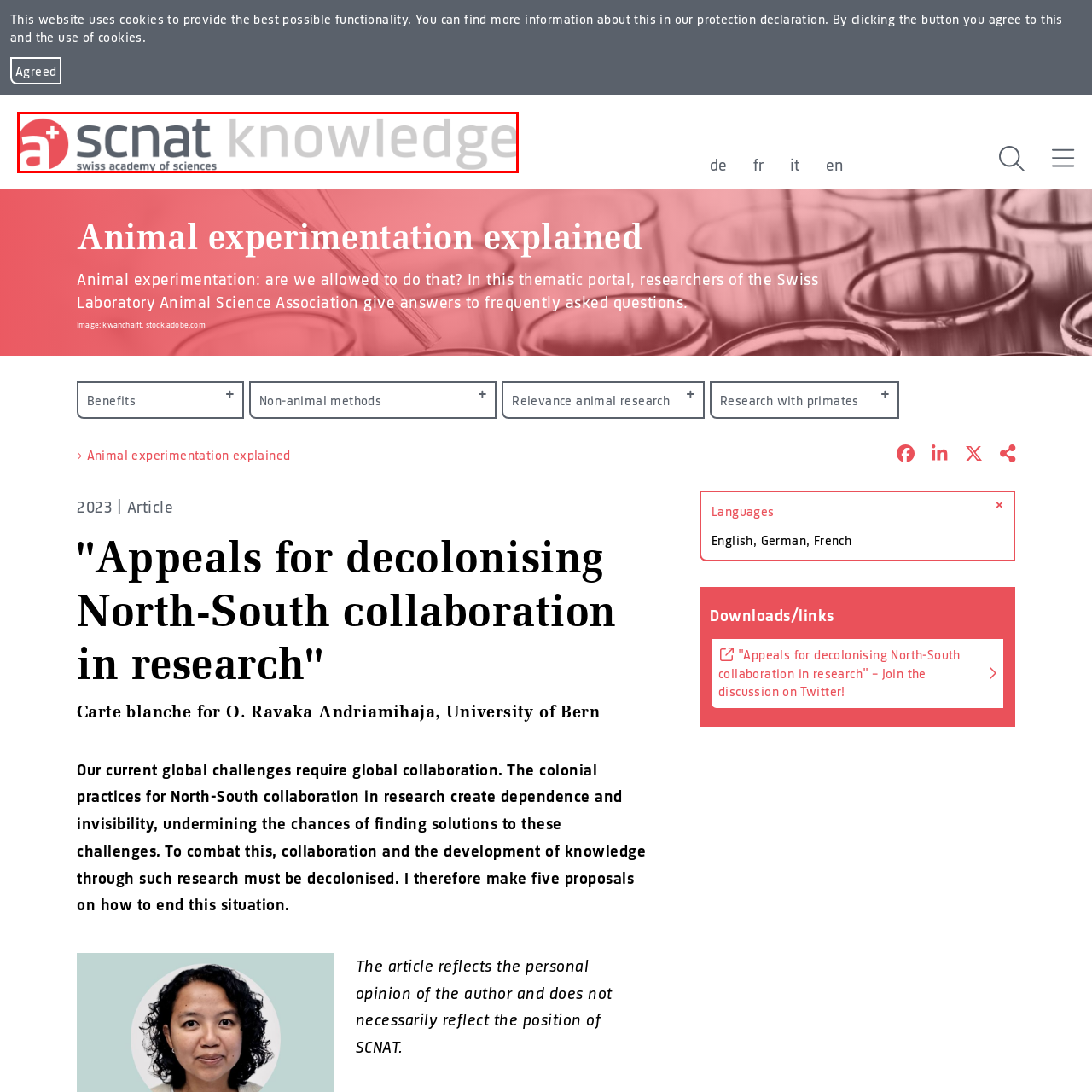What is the font style of the text 'scnat'?
Look closely at the image contained within the red bounding box and answer the question in detail, using the visual information present.

The caption describes the font style of the text 'scnat' as modern and understated, which reflects the organization's commitment to scientific collaboration and innovation.